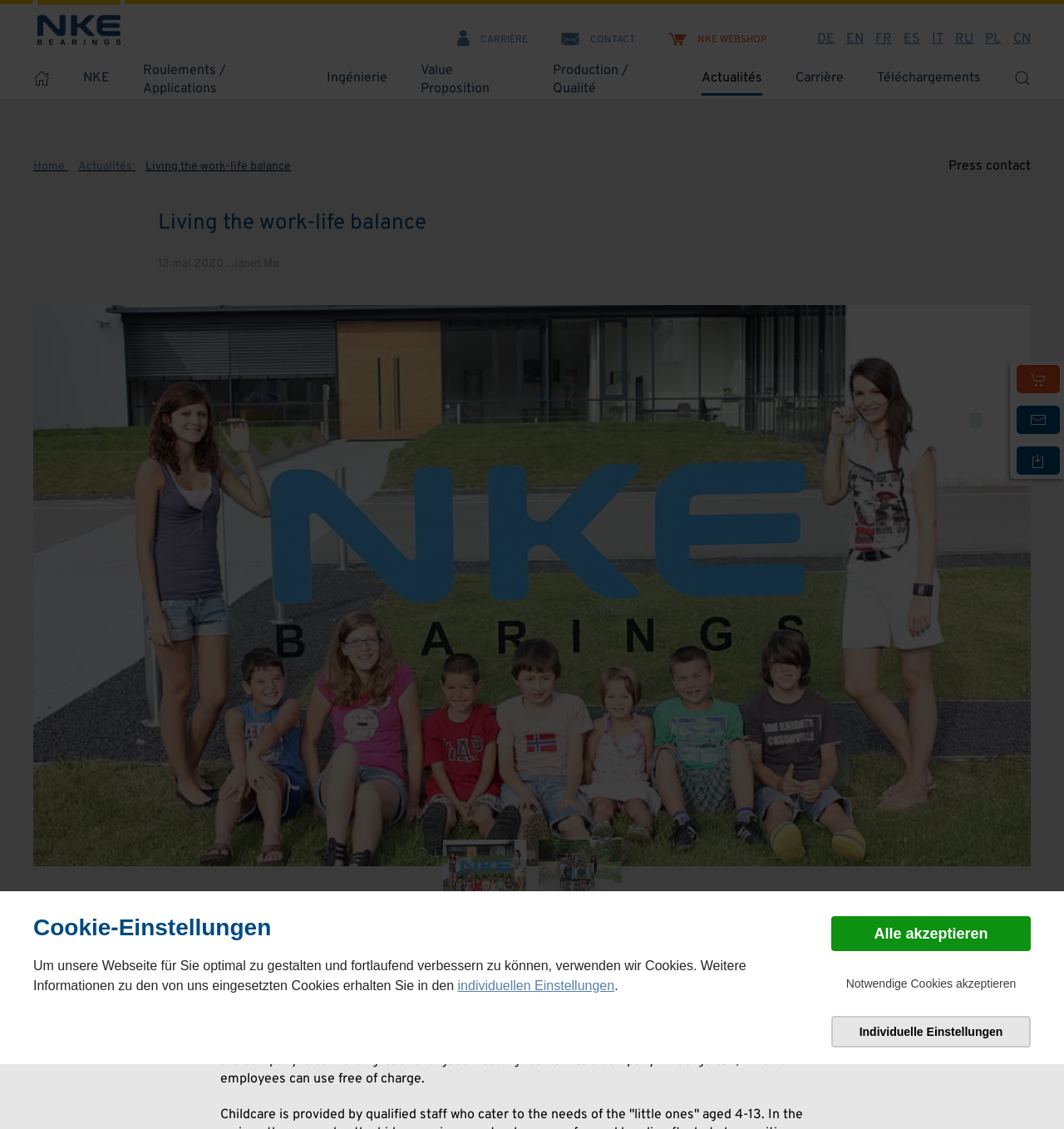Please specify the bounding box coordinates of the region to click in order to perform the following instruction: "View the 'Value Proposition'".

[0.396, 0.054, 0.488, 0.087]